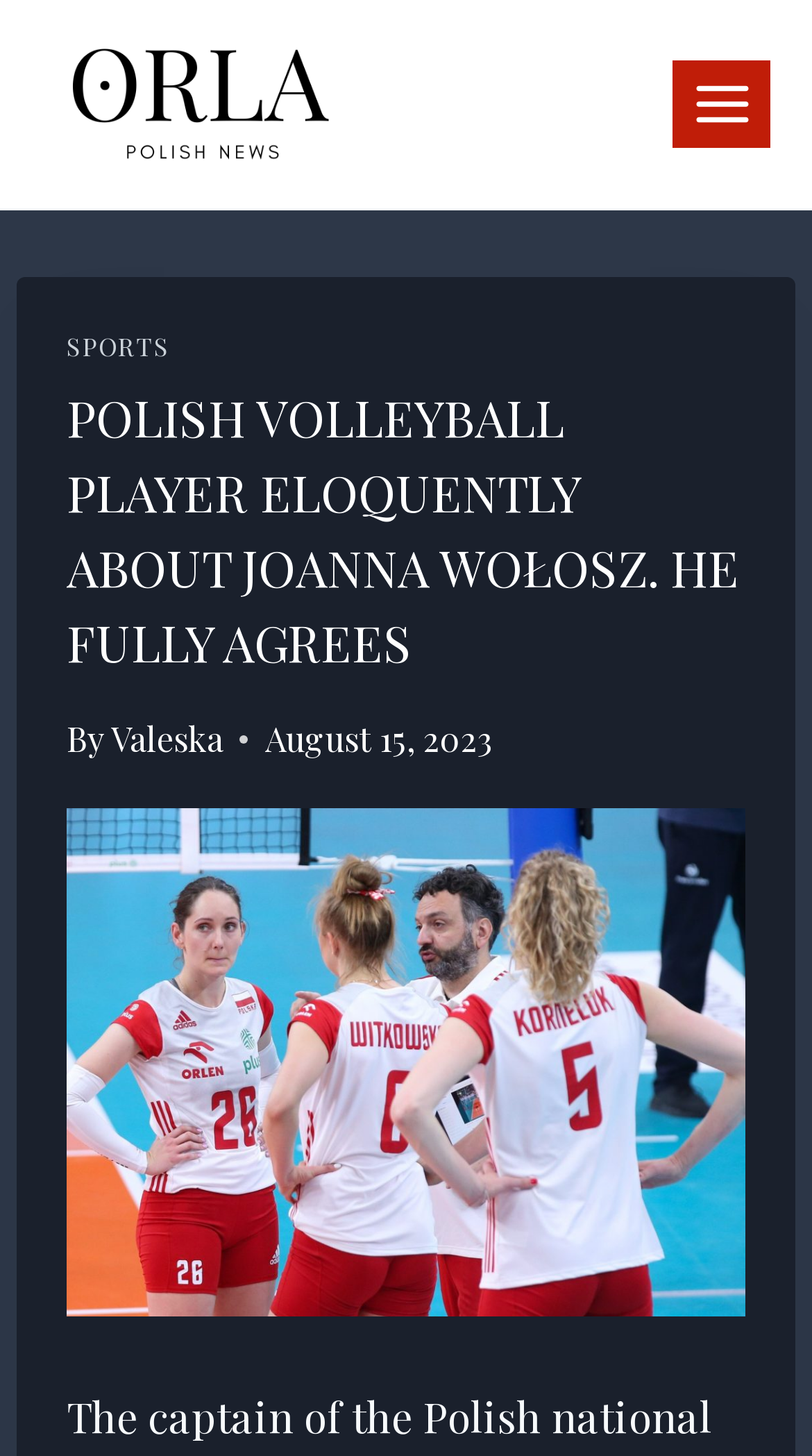How many images are on the webpage?
Can you give a detailed and elaborate answer to the question?

There are two images on the webpage. One is the image of Orla, which is a link, and the other is the main image of the webpage, which is below the heading.